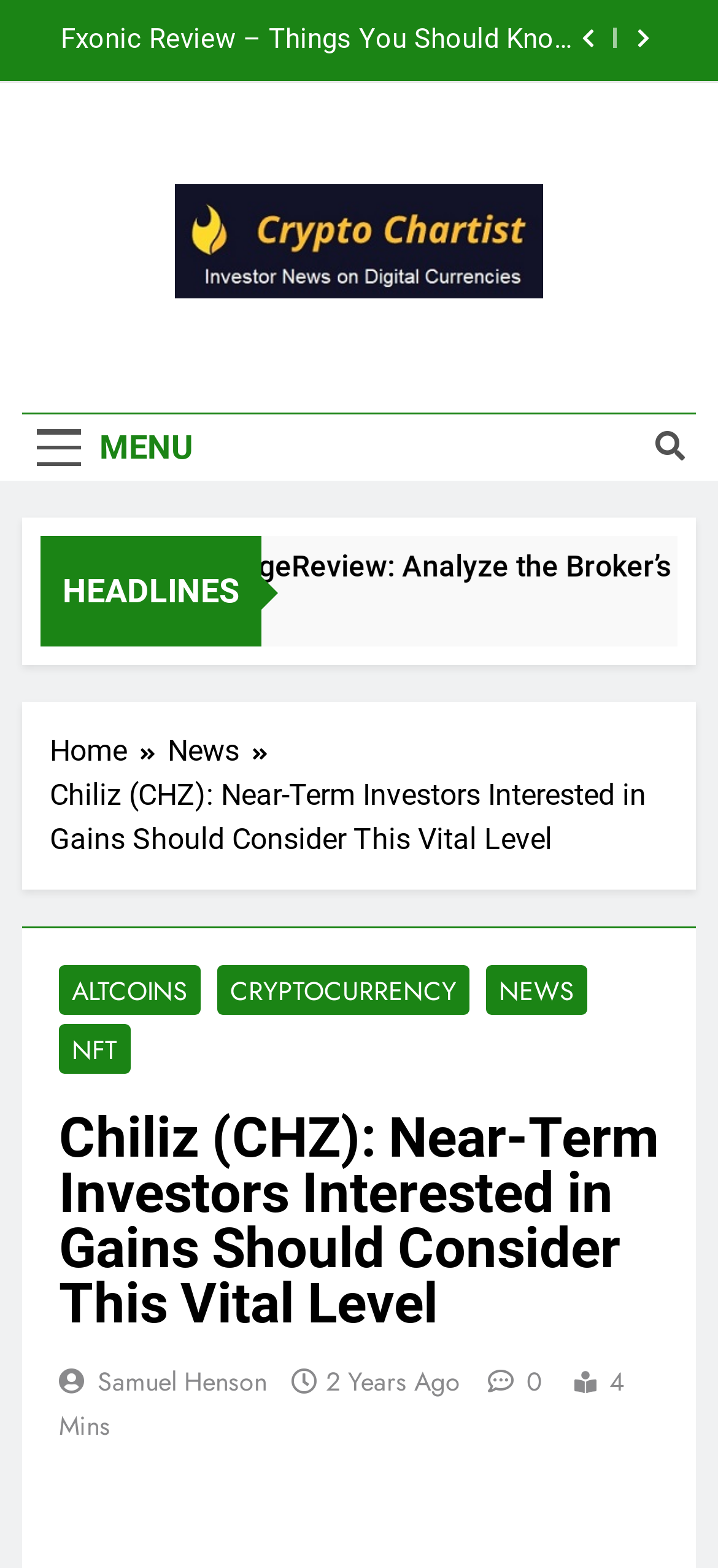Provide the bounding box coordinates for the area that should be clicked to complete the instruction: "Check the news from 1 Week Ago".

[0.062, 0.377, 0.228, 0.4]